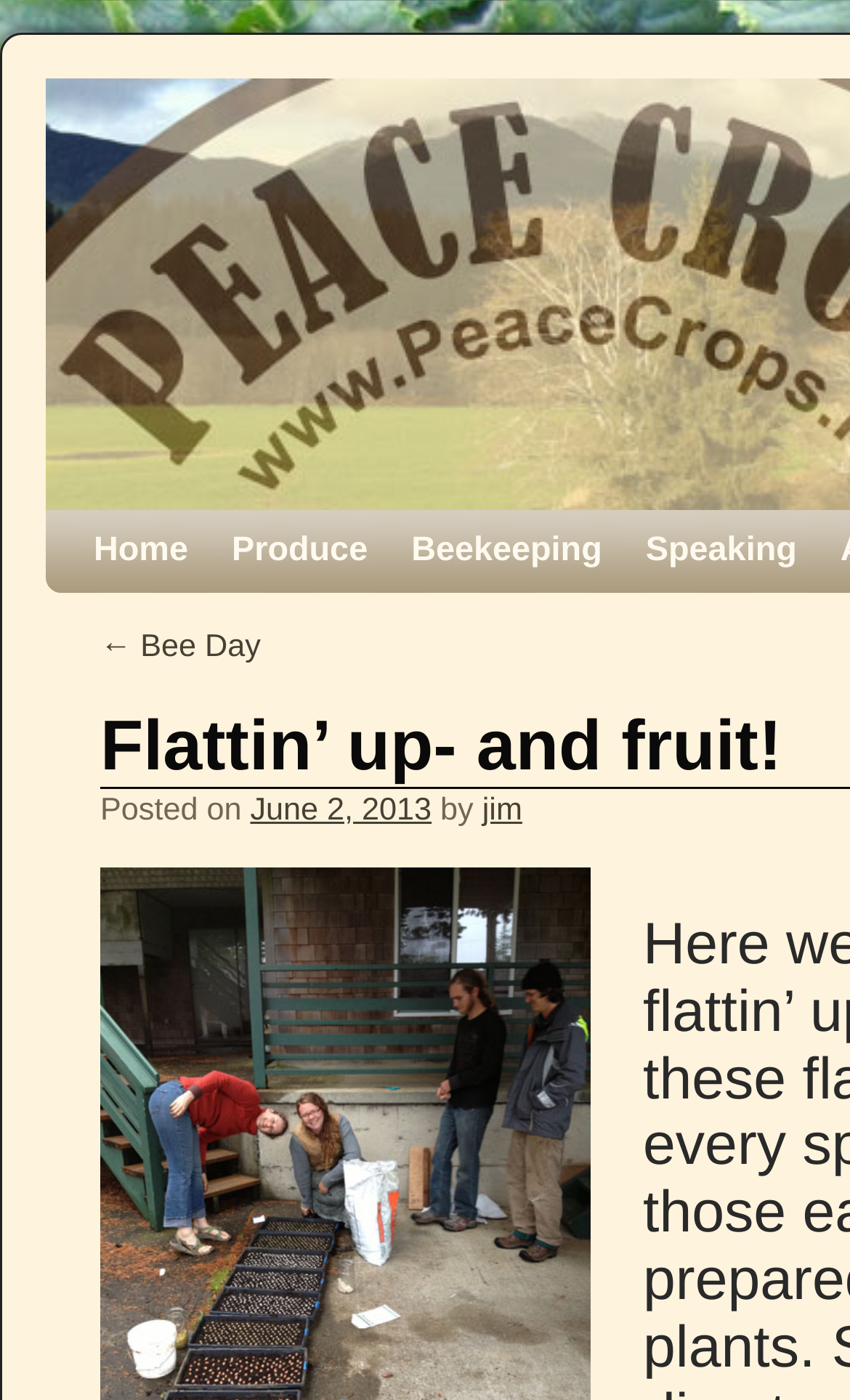Using the provided element description: "← Bee Day", determine the bounding box coordinates of the corresponding UI element in the screenshot.

[0.118, 0.509, 0.307, 0.534]